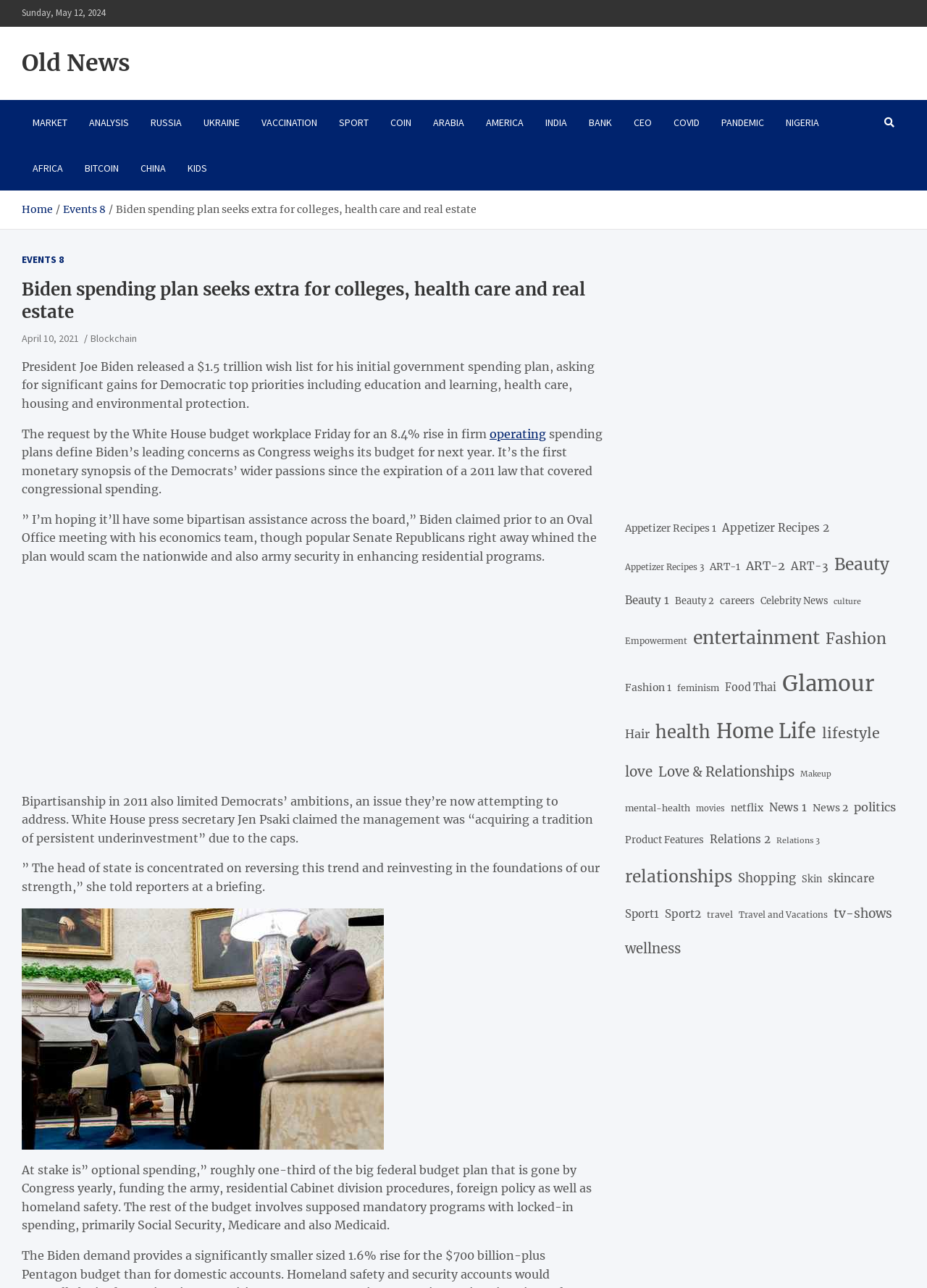Locate the bounding box coordinates of the element to click to perform the following action: 'Request information'. The coordinates should be given as four float values between 0 and 1, in the form of [left, top, right, bottom].

None